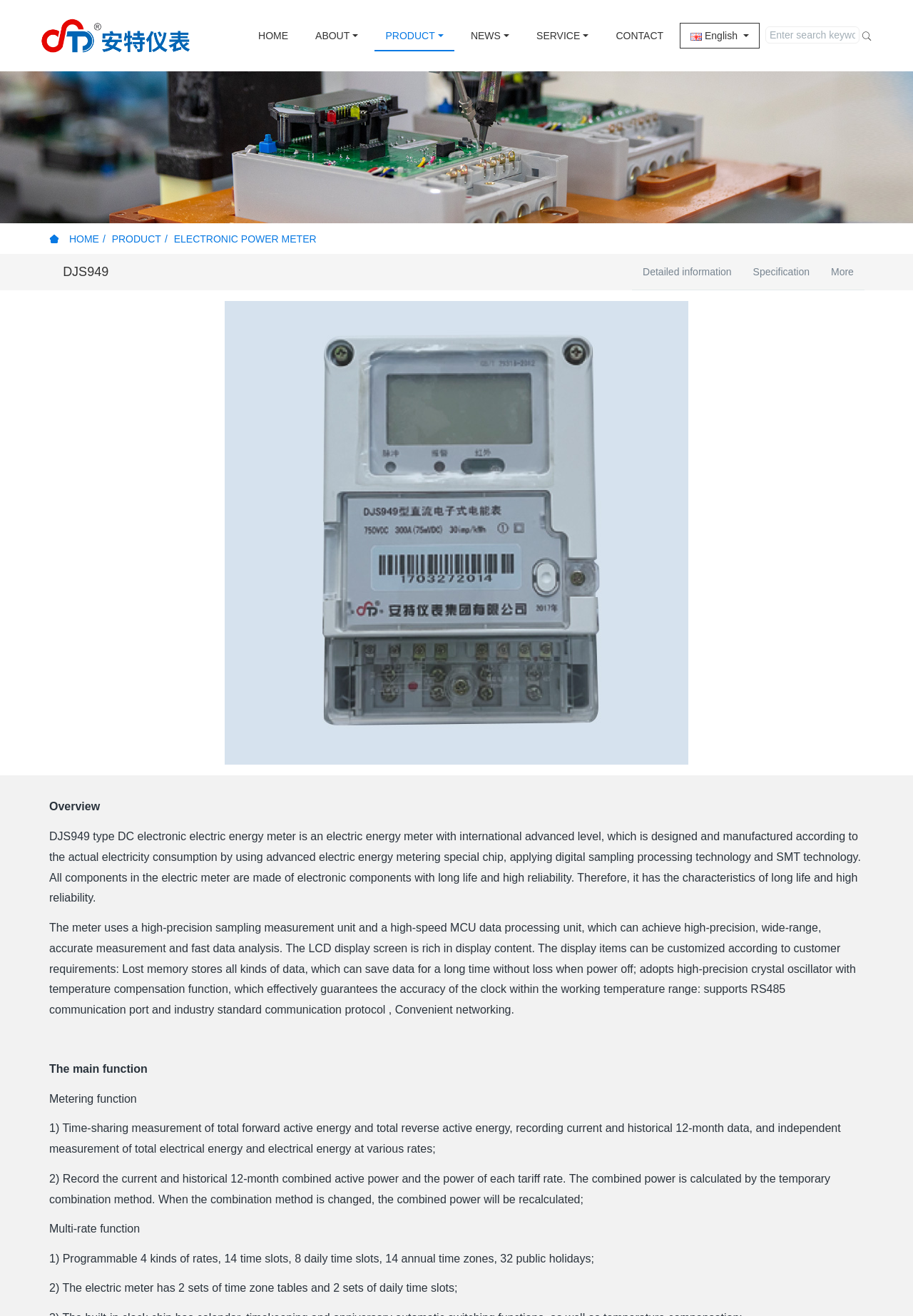What is the name of the company?
Provide an in-depth and detailed explanation in response to the question.

The company name is obtained from the link element with the text 'Ante Meter Group Co., Ltd.' at the top left corner of the webpage, which is also the logo of the company.